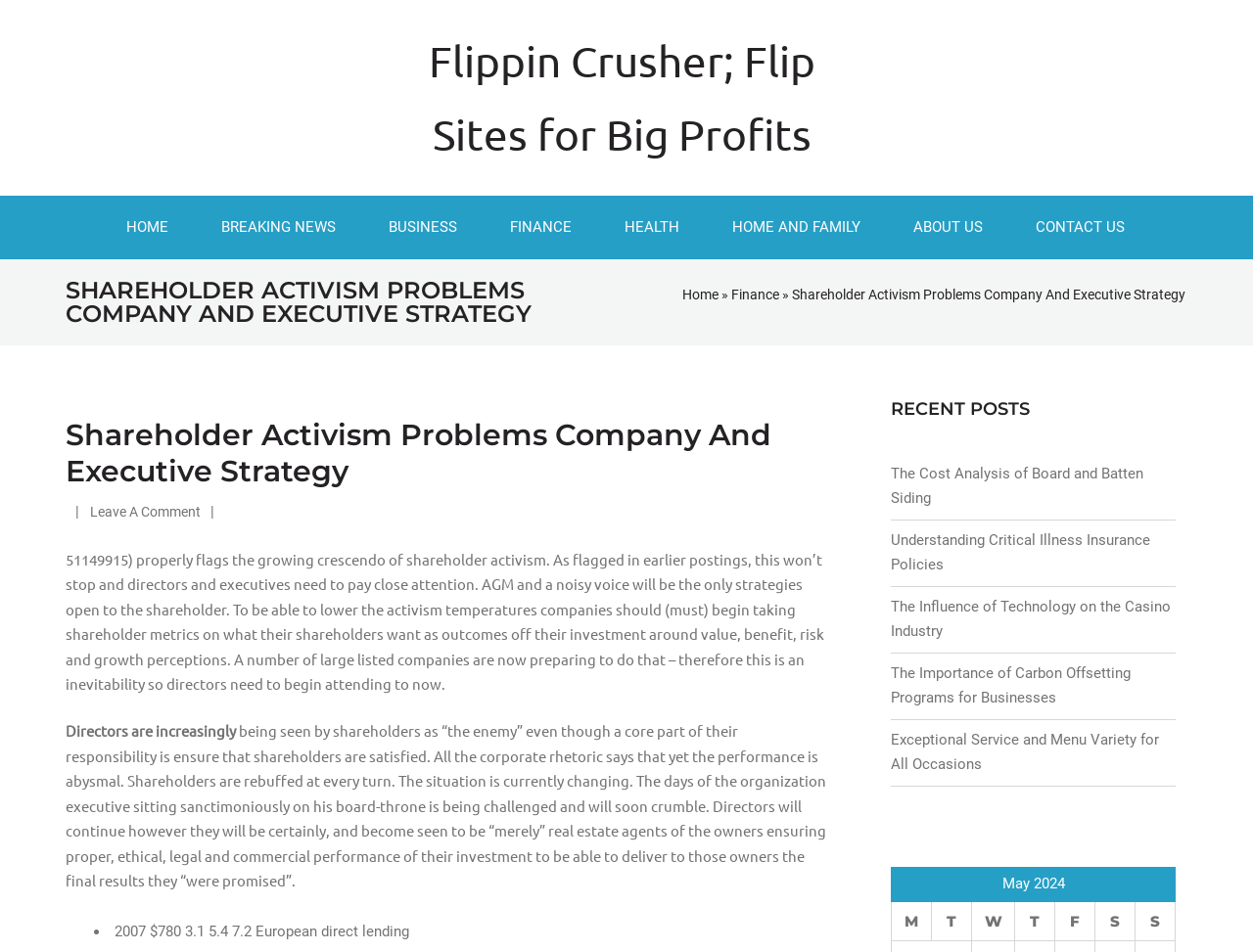Using the information shown in the image, answer the question with as much detail as possible: What is the purpose of the article?

I analyzed the article's content and concluded that its purpose is to advise companies on how to handle shareholder activism, as it provides guidance on taking shareholder metrics and delivering results to shareholders.